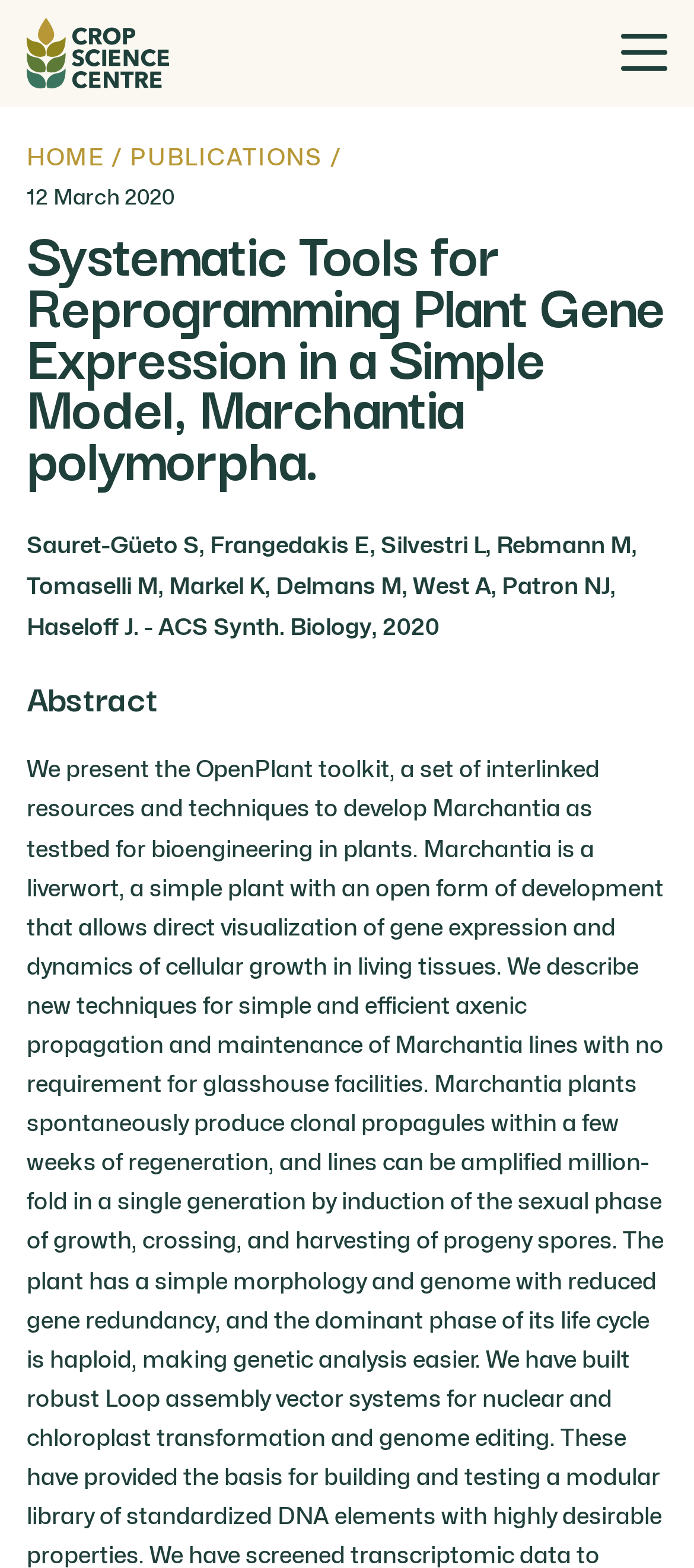Identify and provide the text content of the webpage's primary headline.

Systematic Tools for Reprogramming Plant Gene Expression in a Simple Model, Marchantia polymorpha.